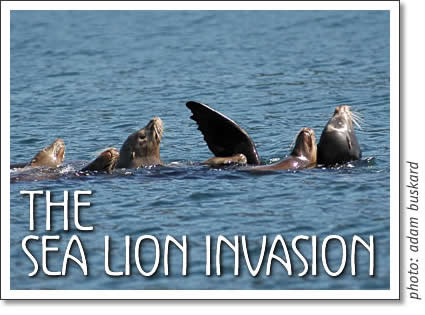Give a meticulous account of what the image depicts.

The image captures a lively scene of sea lions gracefully swimming in the waters, showcasing their playful behavior during what is referred to as the "Sea Lion Invasion." This fascinating phenomenon occurs in Tofino, British Columbia, where the population of these marine mammals dramatically increases, often filling the Sound with their barks and antics. Accompanied by the text "THE SEA LION INVASION" prominently displayed, the photograph highlights the curiosity and charm of these pinnipeds amidst the serene backdrop of the shimmering ocean. The image is credited to photographer Adam Buskard, emphasizing the artistic capture of this unique wildlife experience in Tofino.